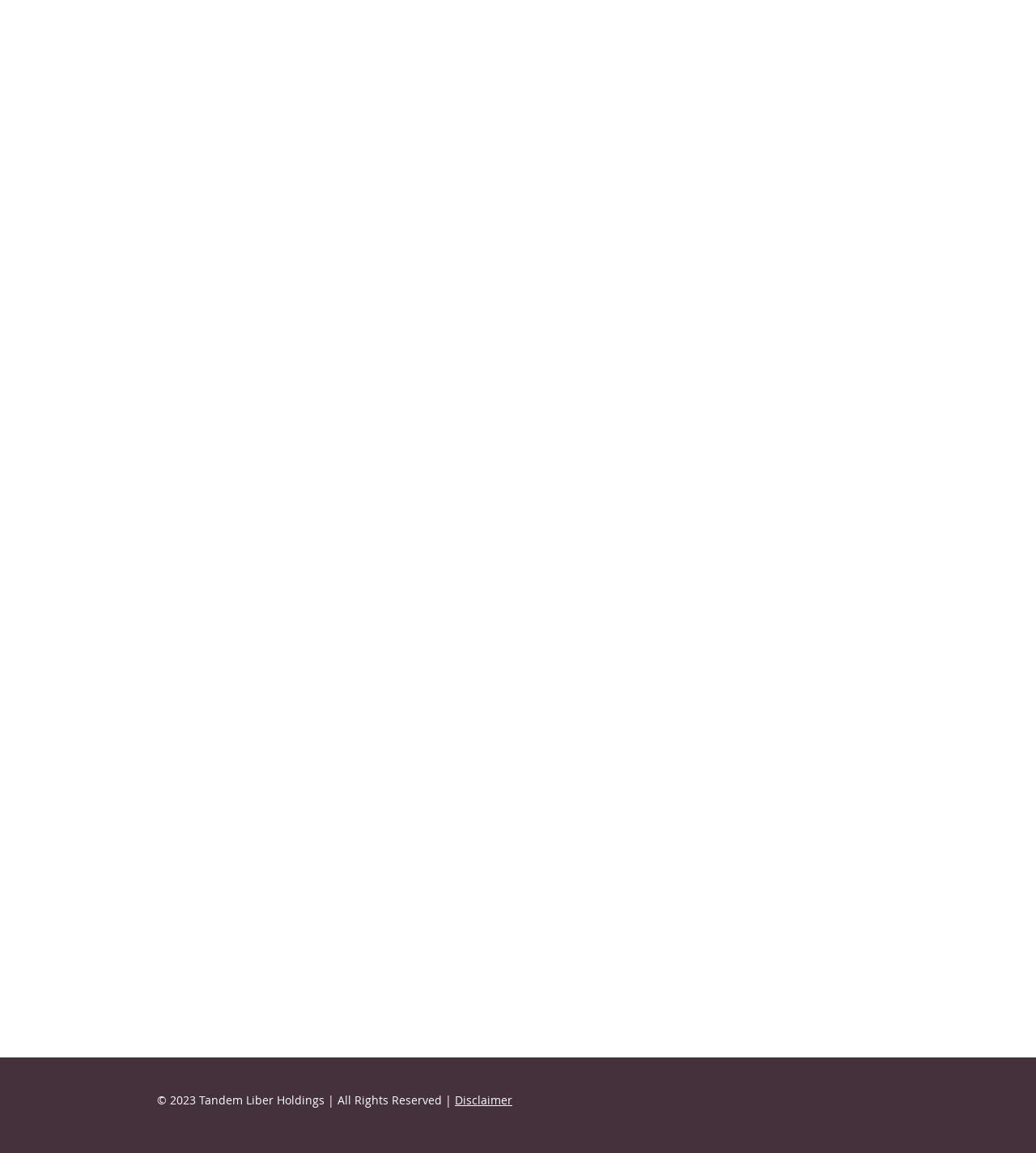For the element described, predict the bounding box coordinates as (top-left x, top-left y, bottom-right x, bottom-right y). All values should be between 0 and 1. Element description: alt="Lace Bobbins By Chris Parsons"

None